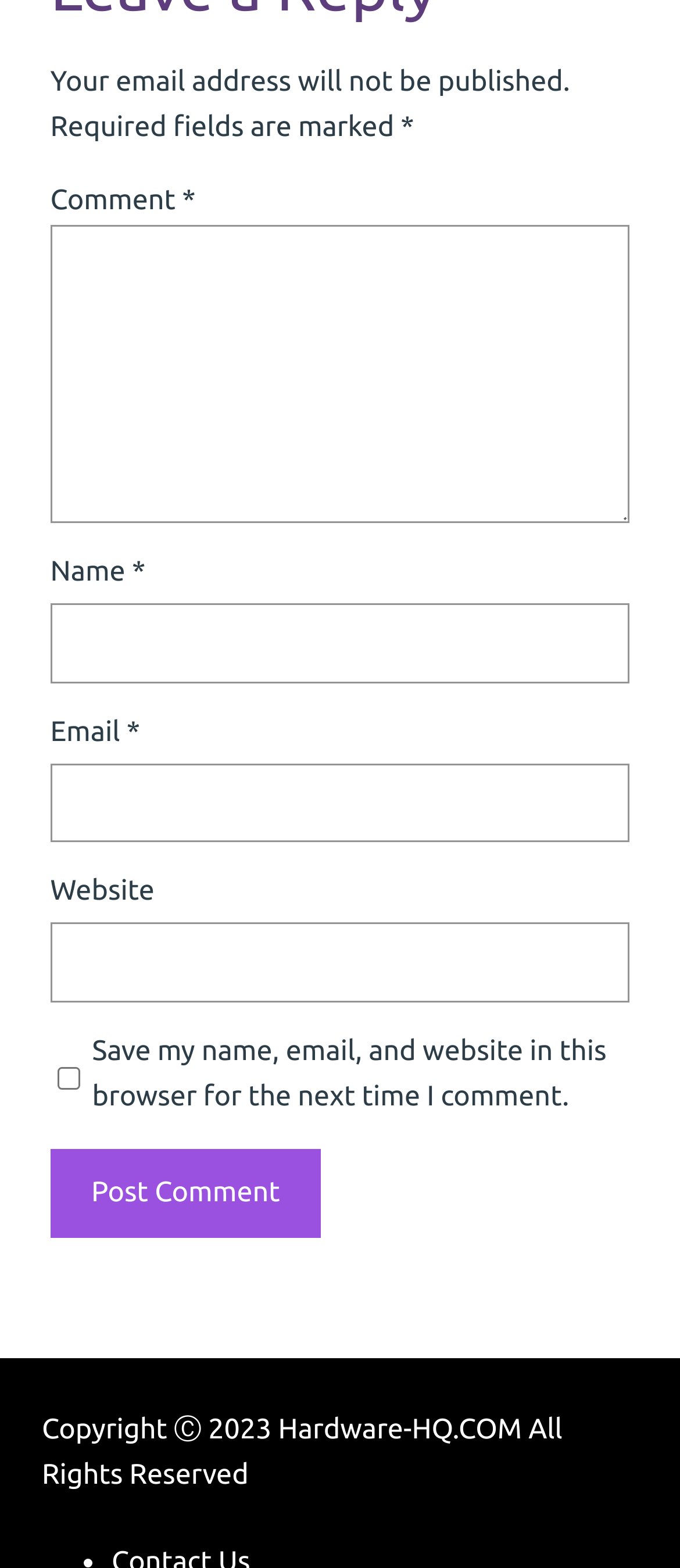Please find the bounding box coordinates (top-left x, top-left y, bottom-right x, bottom-right y) in the screenshot for the UI element described as follows: parent_node: Email * aria-describedby="email-notes" name="email"

[0.074, 0.487, 0.926, 0.537]